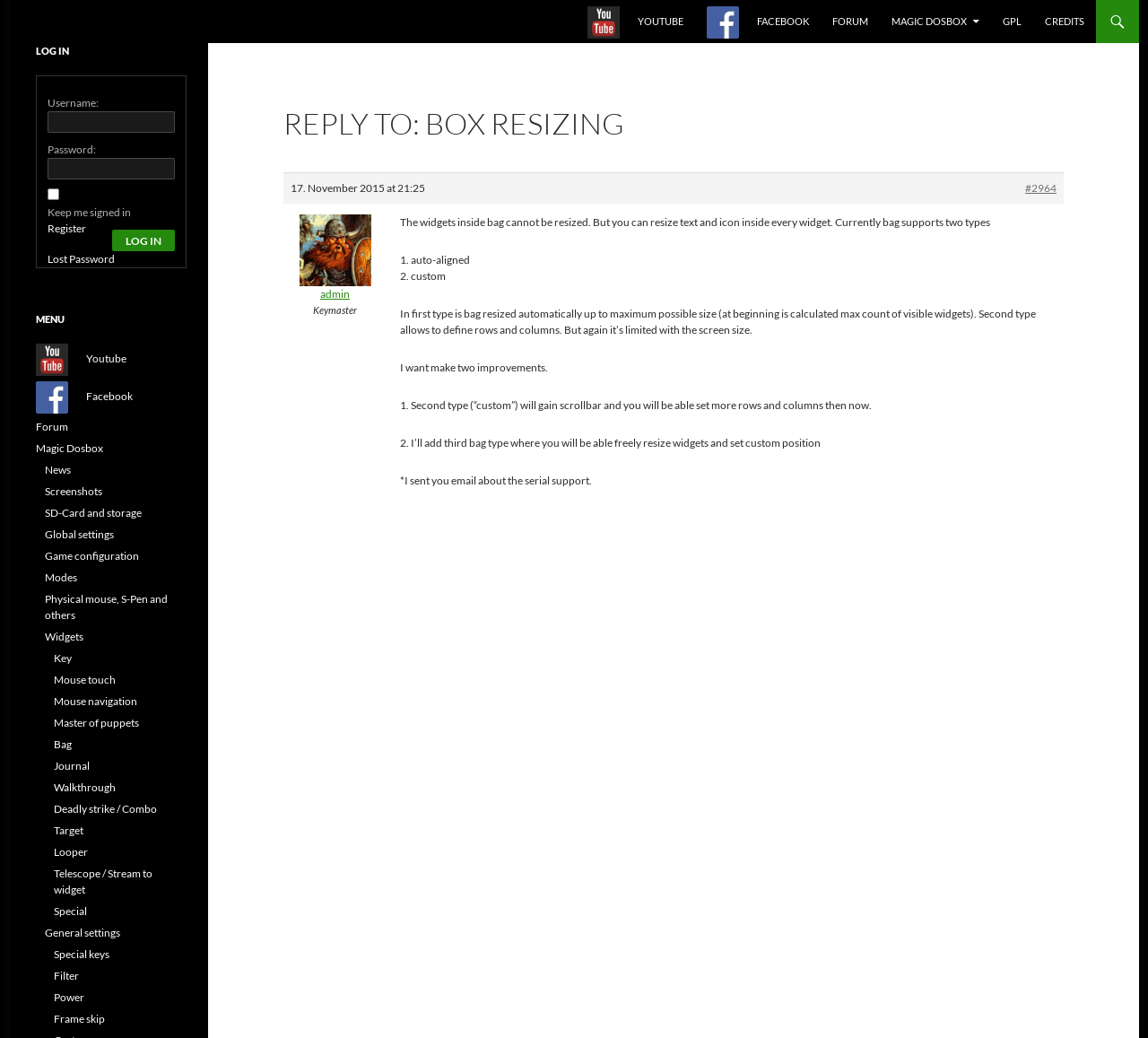Give a succinct answer to this question in a single word or phrase: 
What is the purpose of the 'Bag' feature?

To organize widgets